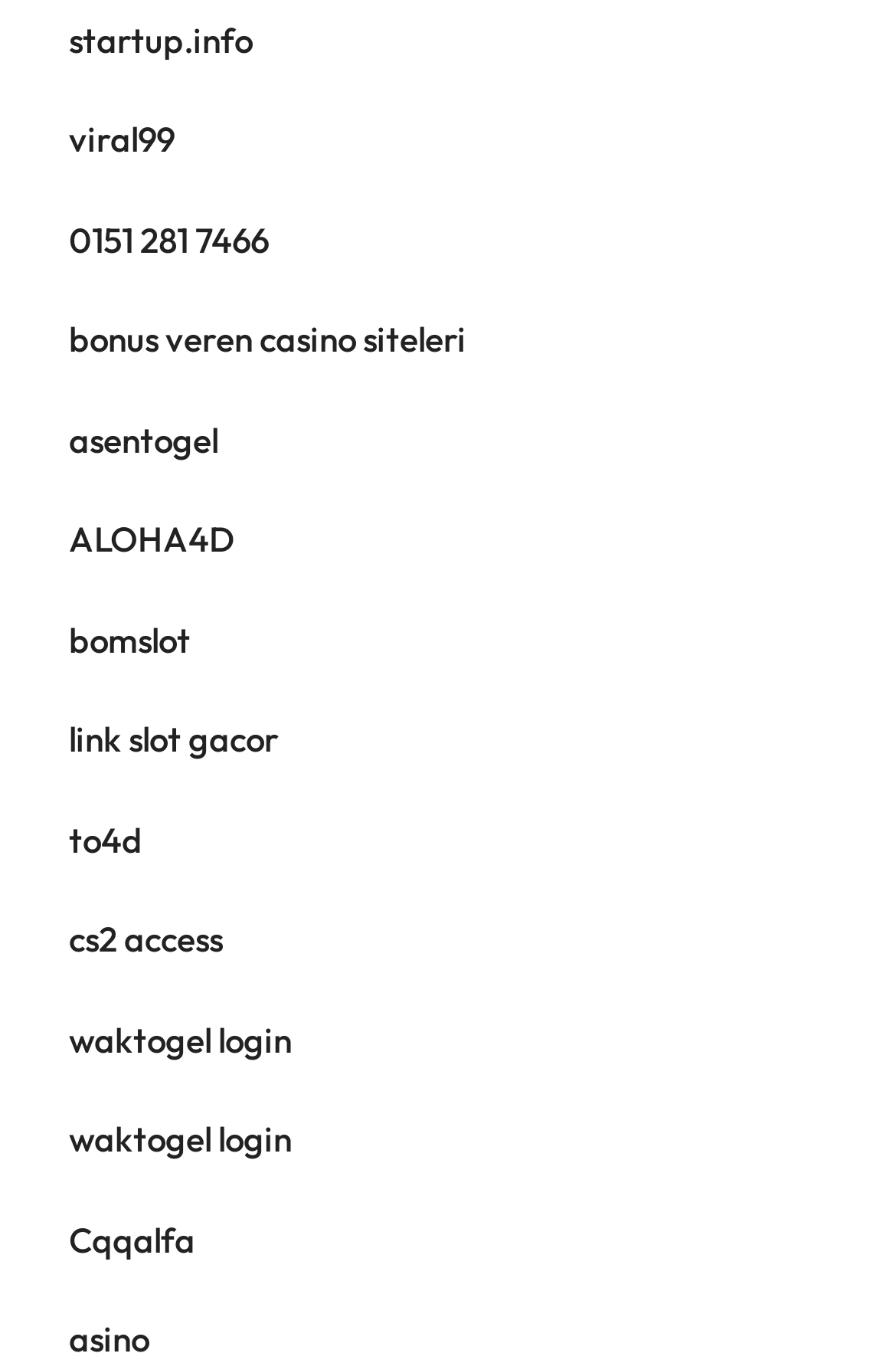Please pinpoint the bounding box coordinates for the region I should click to adhere to this instruction: "visit startup.info".

[0.077, 0.013, 0.282, 0.045]